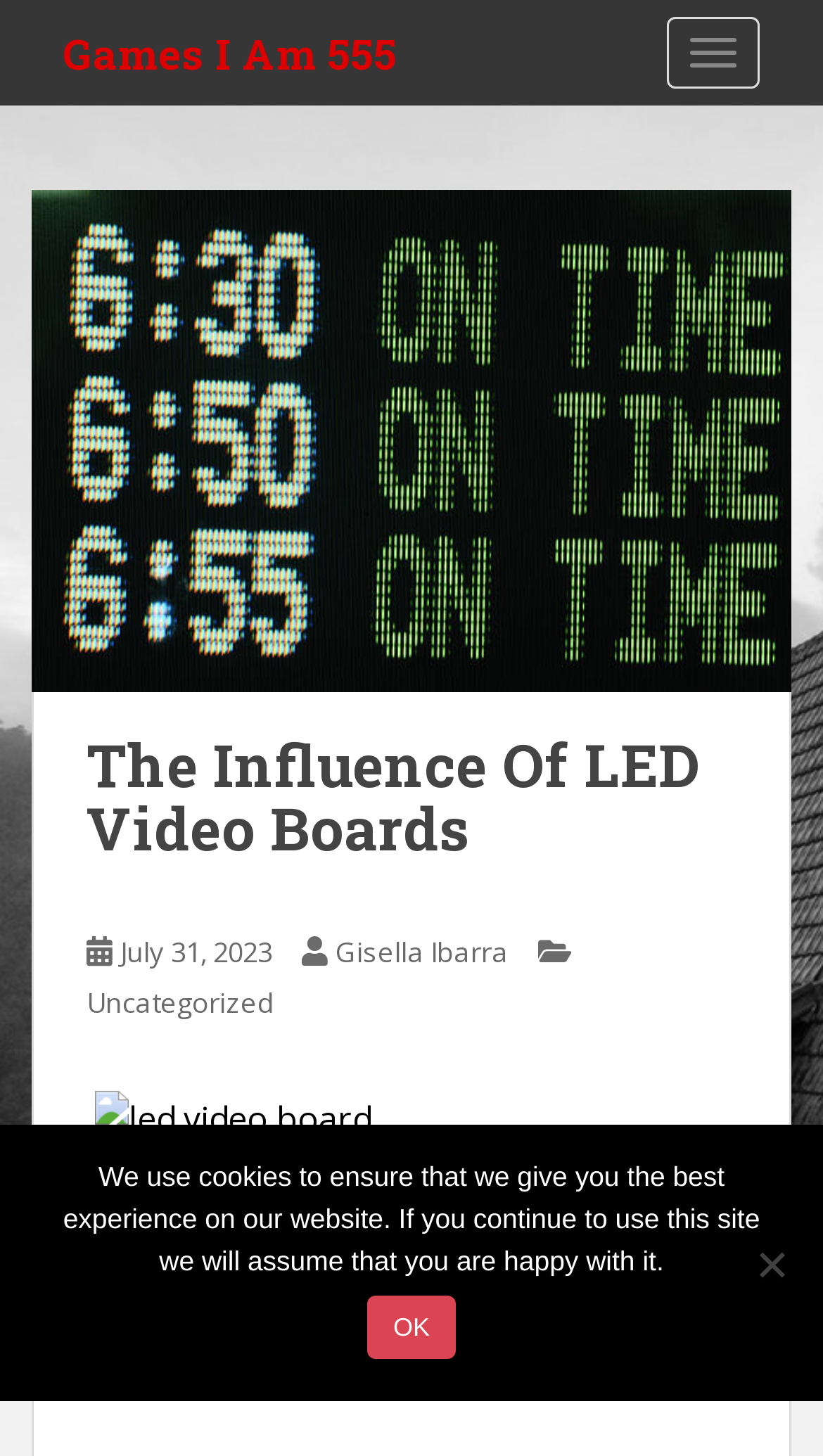Please find the bounding box for the UI component described as follows: "Games I Am 555".

[0.038, 0.0, 0.521, 0.072]